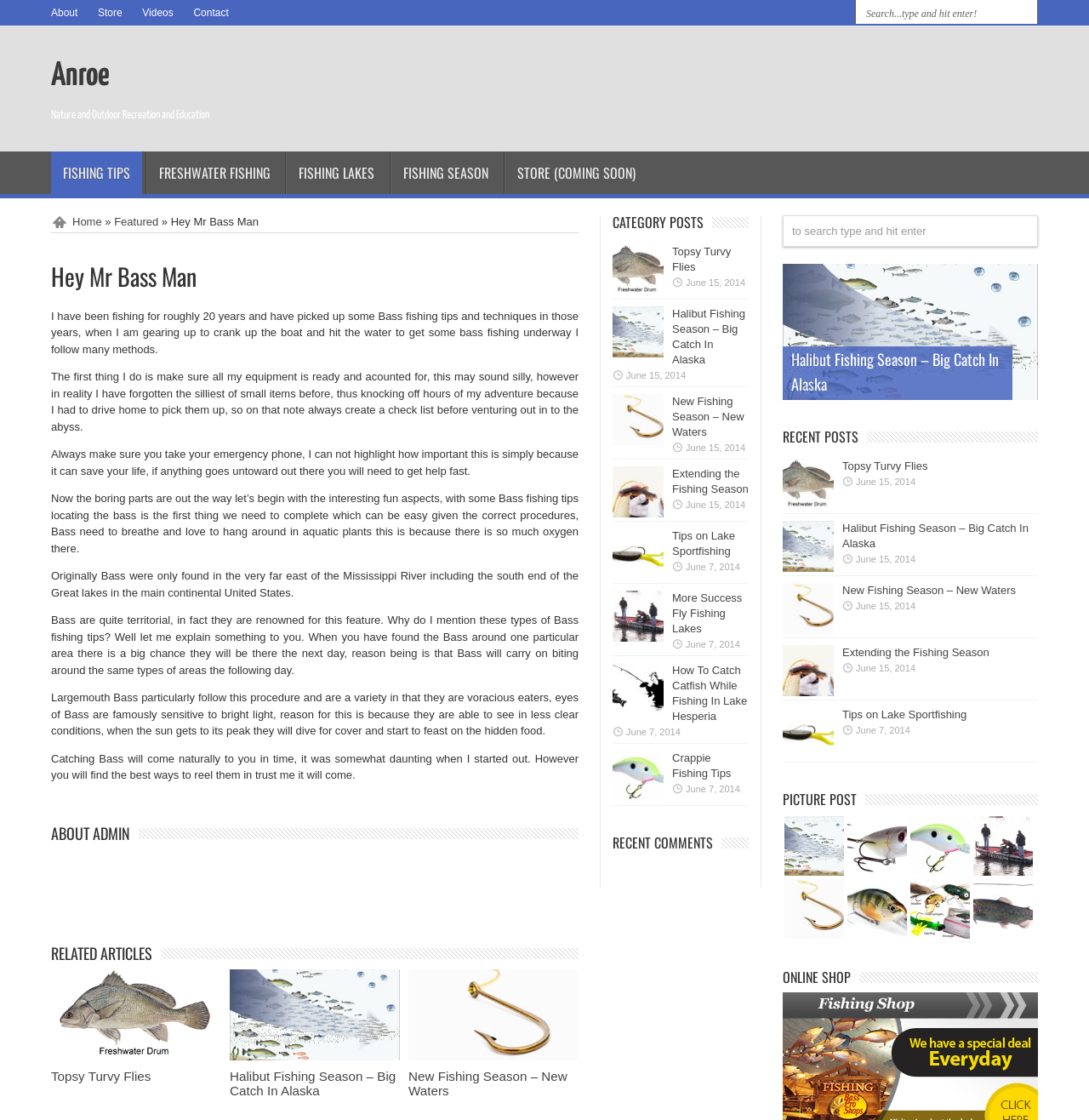How many images are there in the 'RELATED ARTICLES' section?
Give a detailed response to the question by analyzing the screenshot.

The 'RELATED ARTICLES' section is located at the bottom of the webpage and contains 3 images, each corresponding to a different article.